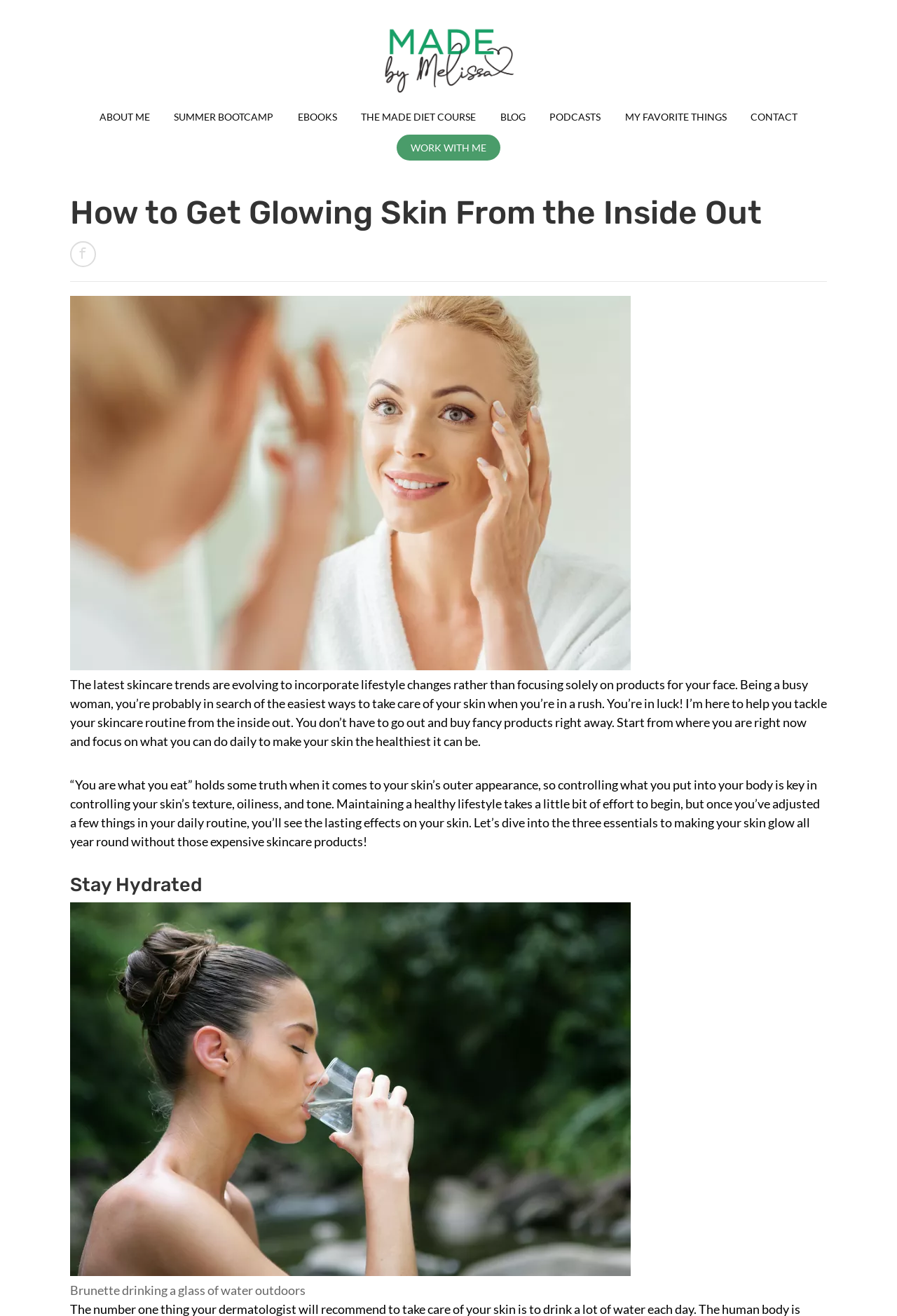What is the focus of the latest skincare trends?
Look at the image and respond with a one-word or short phrase answer.

Lifestyle changes